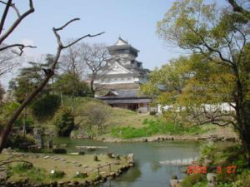Describe every significant element in the image thoroughly.

The image showcases the beautiful Kokura Castle, a historical landmark situated in Kitakyushu, Japan. The scene captures the castle's traditional architecture, framed by vibrant greenery and a serene body of water in the foreground. The surrounding landscape features trees with budding leaves, indicating a pleasant, likely spring day. The castle stands majestically in the background, illustrating its historical significance and architectural beauty, while the peaceful water reflects the scenic tranquility of the setting. This image exemplifies the harmonious relationship between history and nature, characteristic of the region.